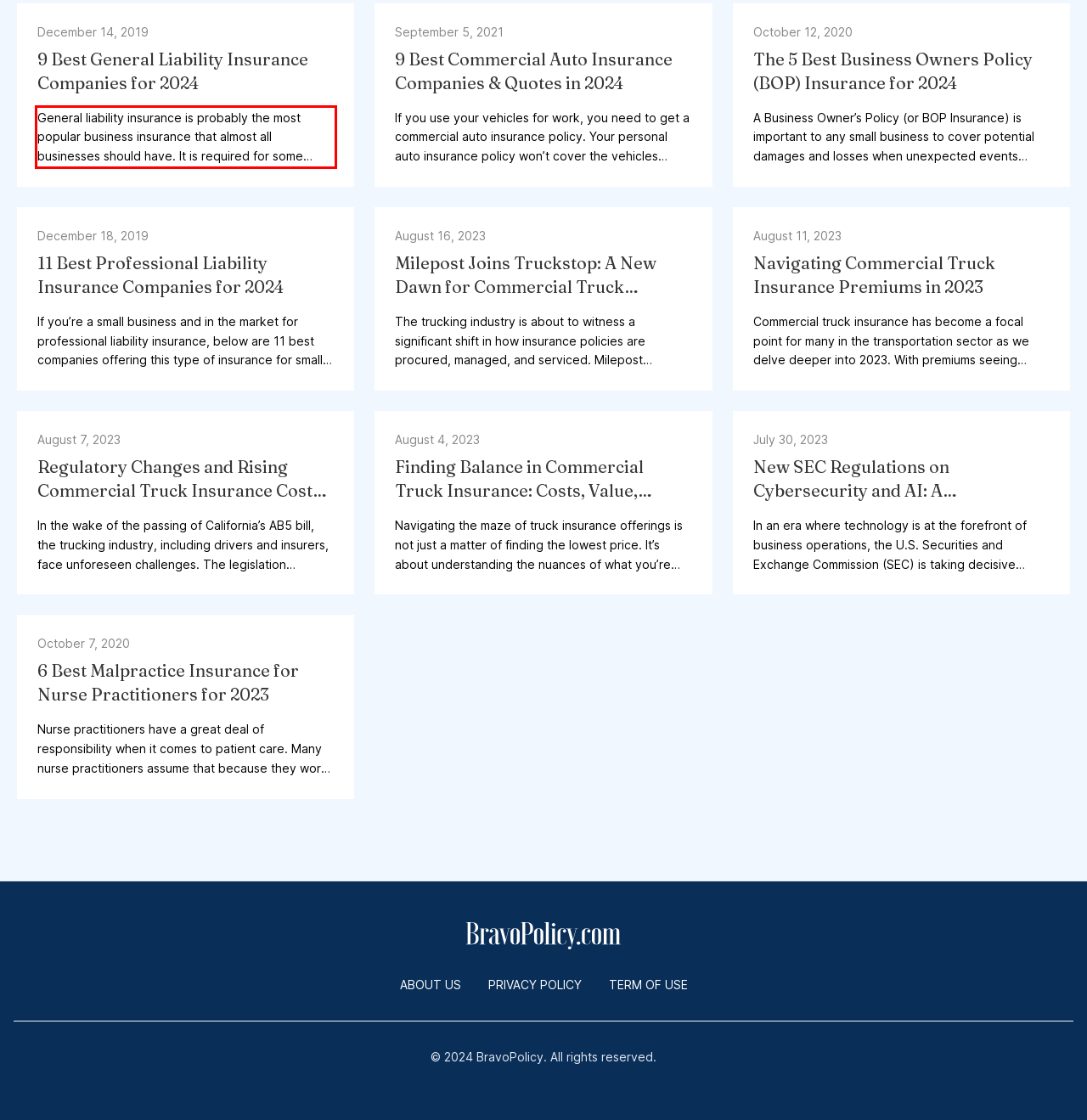You are looking at a screenshot of a webpage with a red rectangle bounding box. Use OCR to identify and extract the text content found inside this red bounding box.

General liability insurance is probably the most popular business insurance that almost all businesses should have. It is required for some professions such as construction. The good news is that many insurance companies offer this product, so it is easy to find one that is the best for your business. In our intensive research, here […]